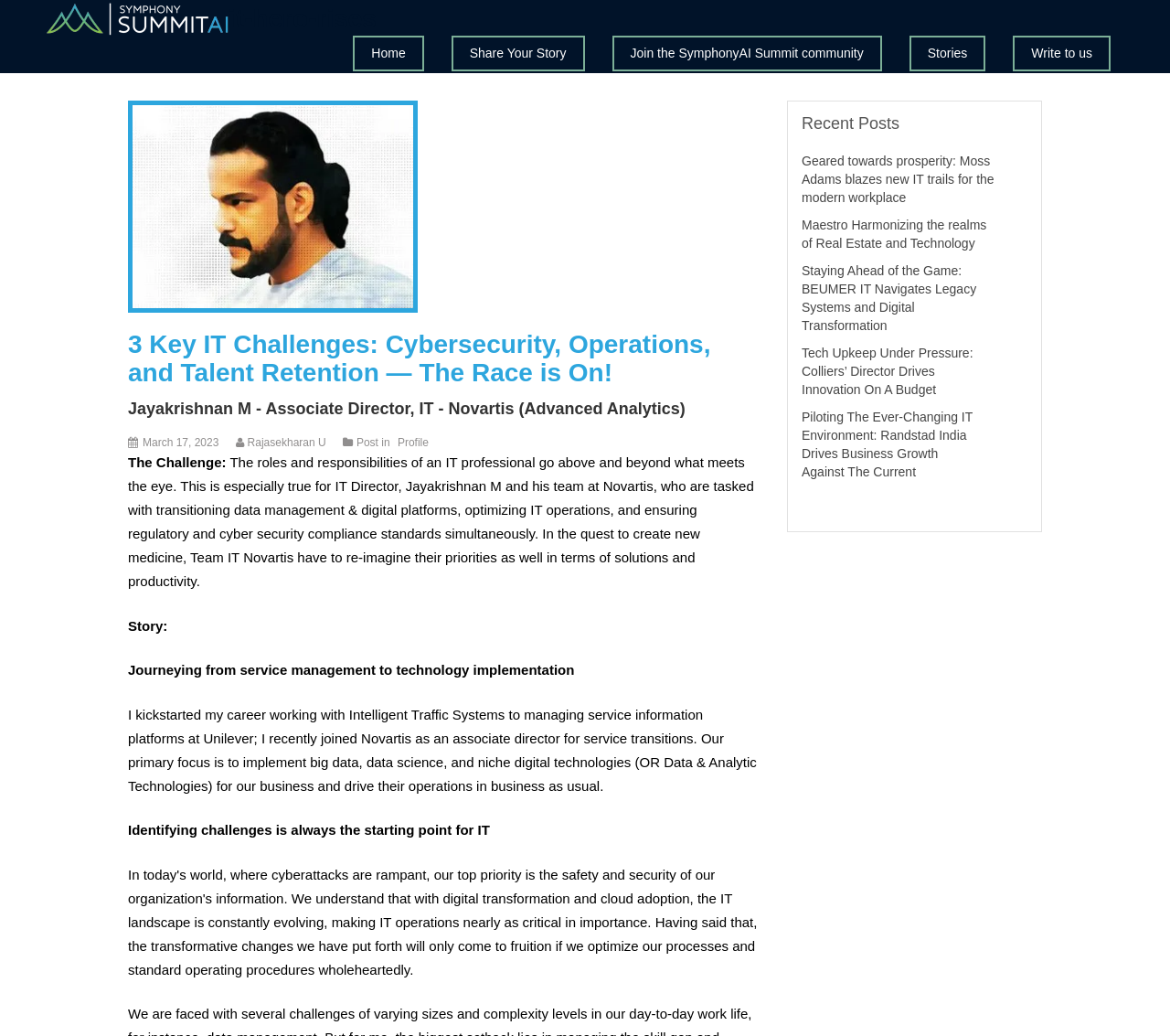Please specify the bounding box coordinates of the element that should be clicked to execute the given instruction: 'View recent posts'. Ensure the coordinates are four float numbers between 0 and 1, expressed as [left, top, right, bottom].

[0.685, 0.111, 0.878, 0.138]